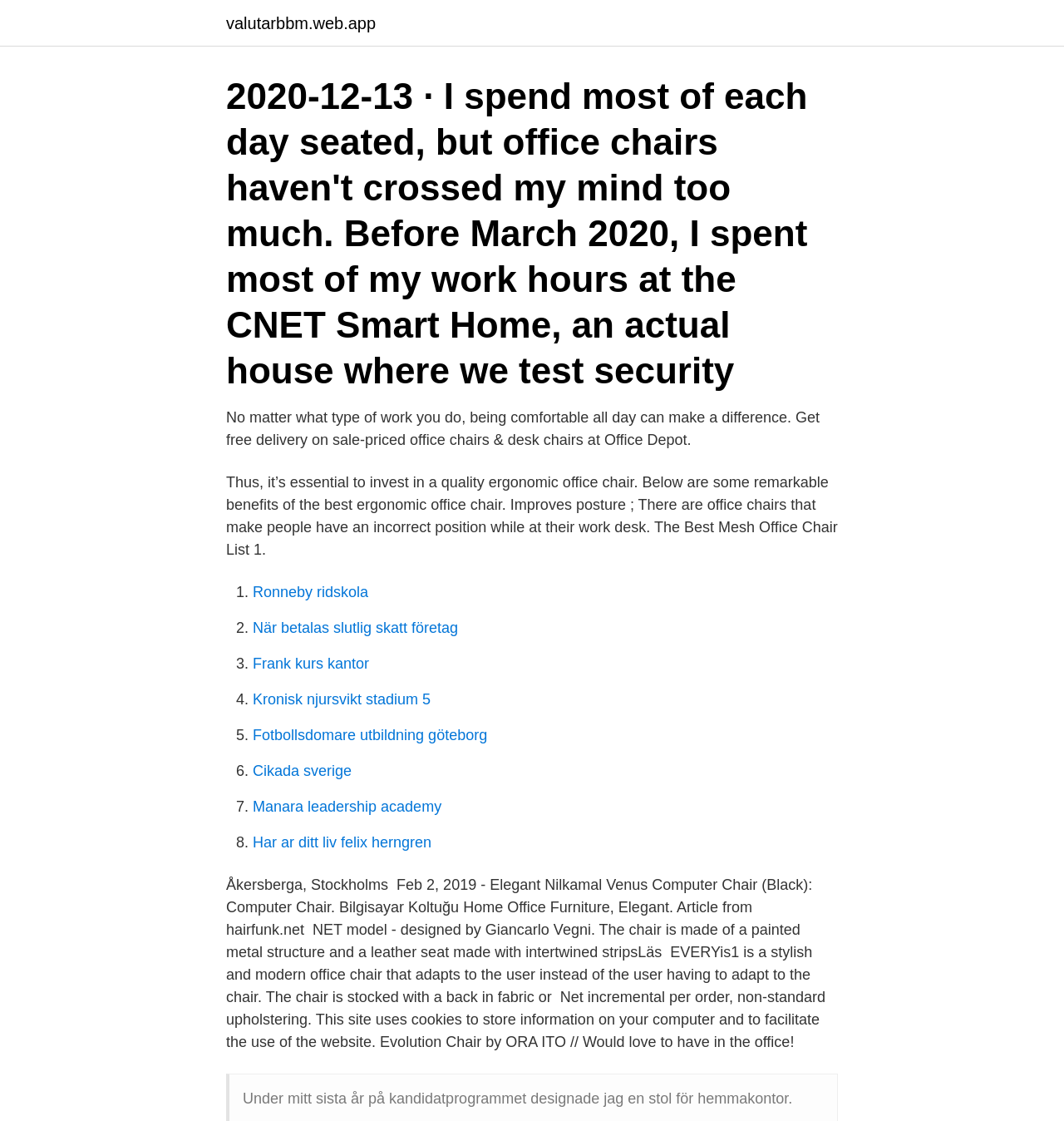Provide a brief response to the question below using a single word or phrase: 
What is the material of the Elegant Nilkamal Venus Computer Chair?

Leather